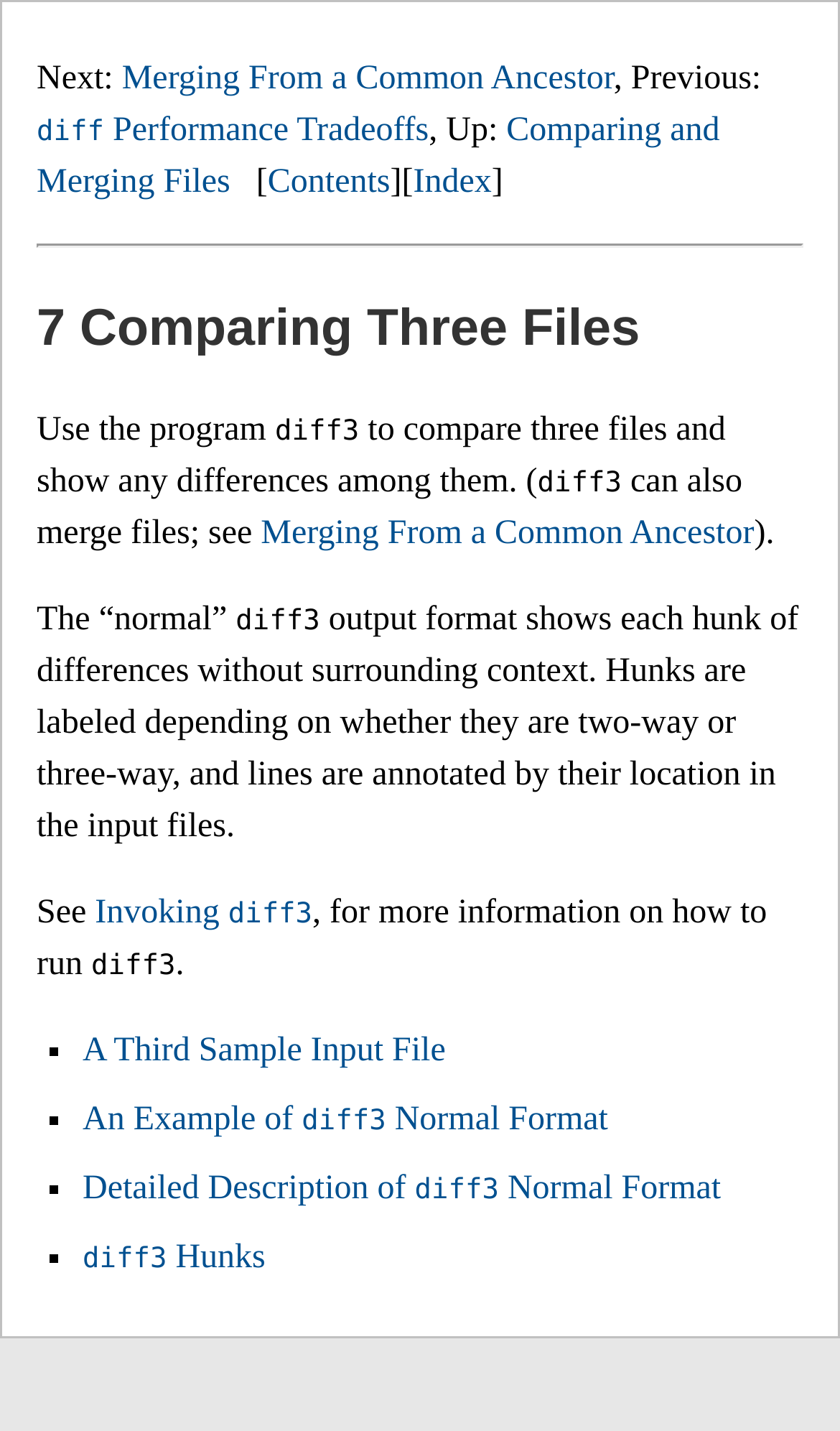Can you specify the bounding box coordinates for the region that should be clicked to fulfill this instruction: "Explore An Example of diff3 Normal Format".

[0.098, 0.769, 0.724, 0.795]